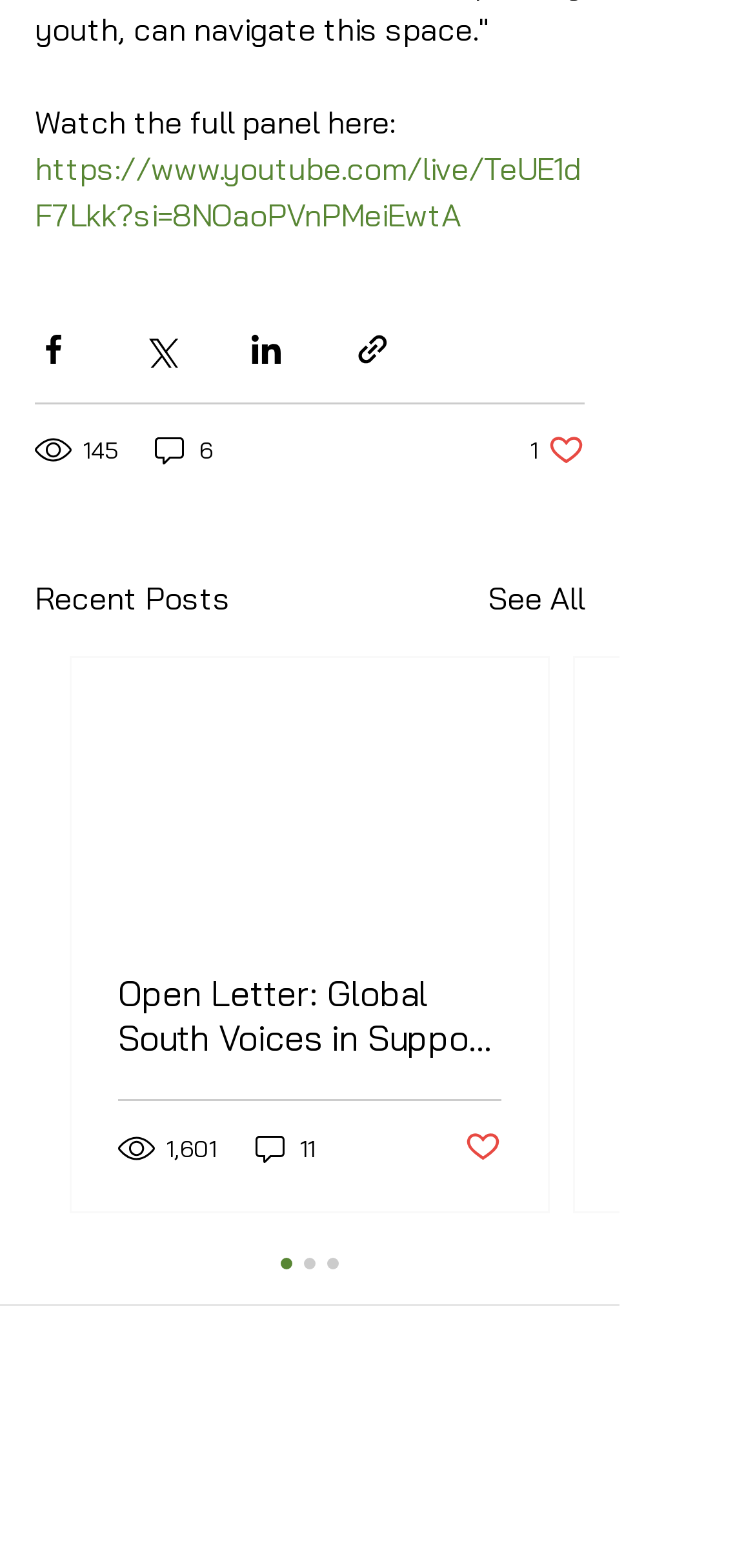Indicate the bounding box coordinates of the element that must be clicked to execute the instruction: "Fill out the form". The coordinates should be given as four float numbers between 0 and 1, i.e., [left, top, right, bottom].

None